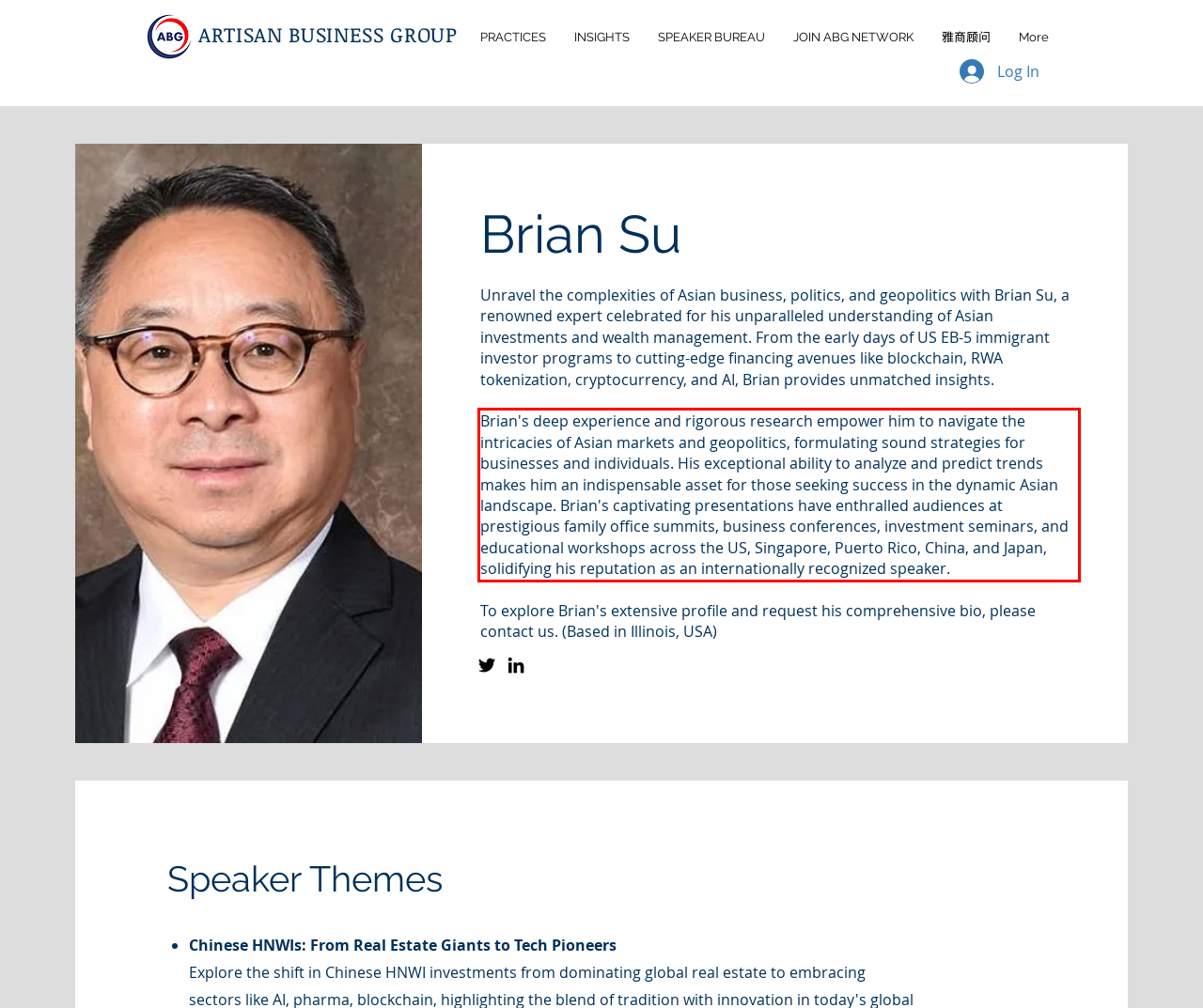Please look at the webpage screenshot and extract the text enclosed by the red bounding box.

Brian's deep experience and rigorous research empower him to navigate the intricacies of Asian markets and geopolitics, formulating sound strategies for businesses and individuals. His exceptional ability to analyze and predict trends makes him an indispensable asset for those seeking success in the dynamic Asian landscape. Brian's captivating presentations have enthralled audiences at prestigious family office summits, business conferences, investment seminars, and educational workshops across the US, Singapore, Puerto Rico, China, and Japan, solidifying his reputation as an internationally recognized speaker.